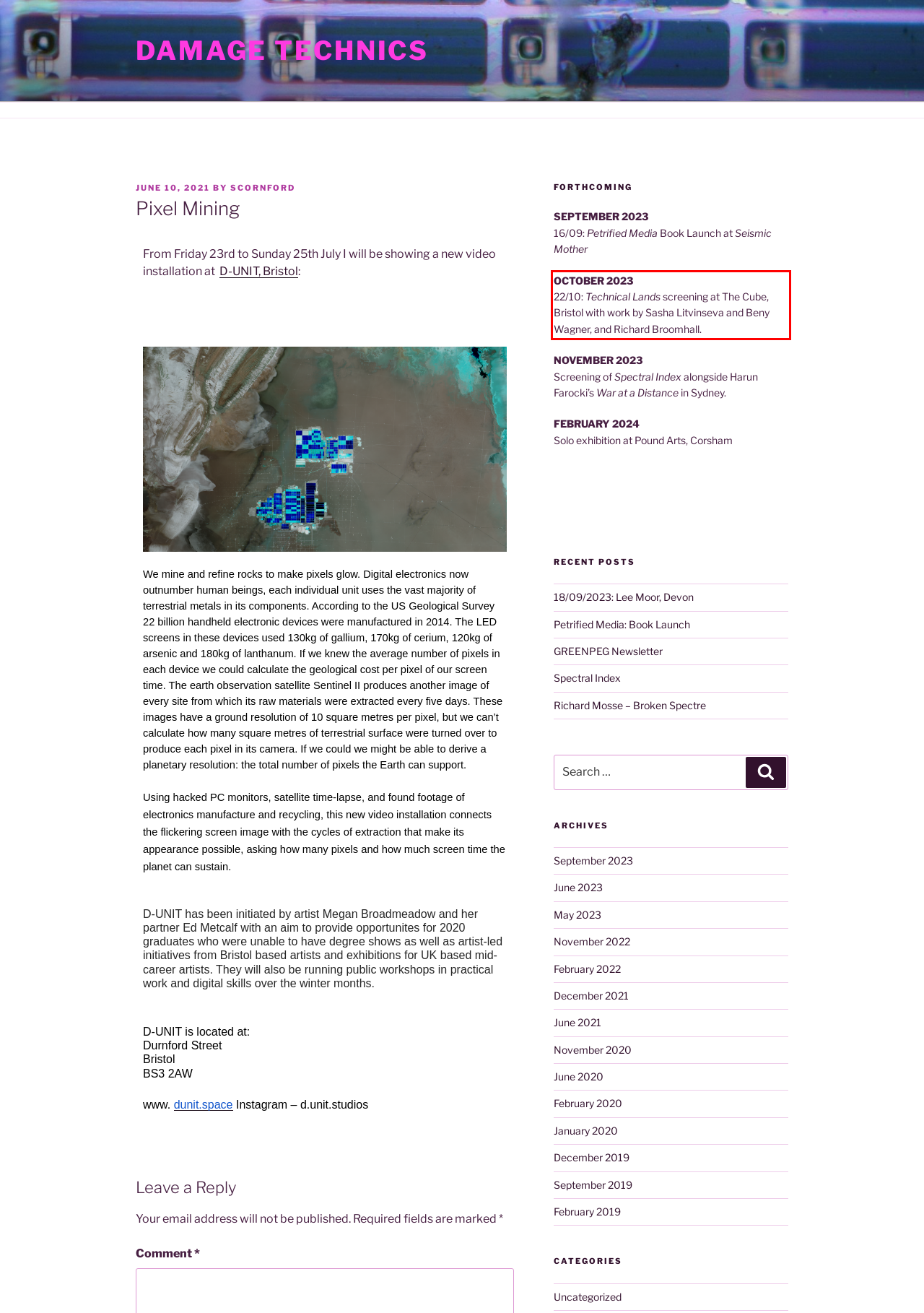Look at the provided screenshot of the webpage and perform OCR on the text within the red bounding box.

OCTOBER 2023 22/10: Technical Lands screening at The Cube, Bristol with work by Sasha Litvinseva and Beny Wagner, and Richard Broomhall.